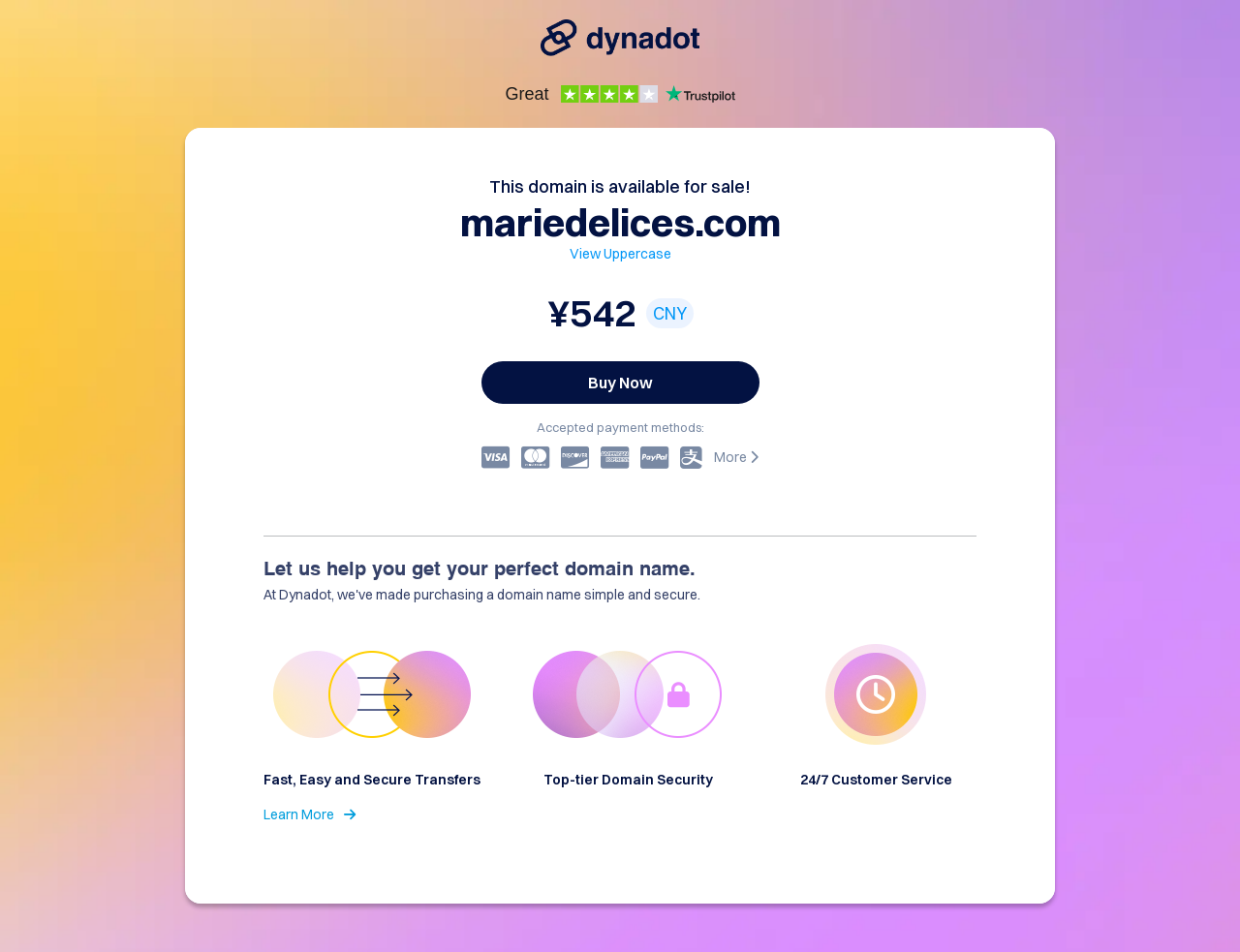What is the trust indicator on the page?
Based on the image, answer the question with as much detail as possible.

I found the trust indicator by looking at the Iframe element with the text 'Customer reviews powered by Trustpilot' which suggests that the page is using Trustpilot for customer reviews and trust indicators.